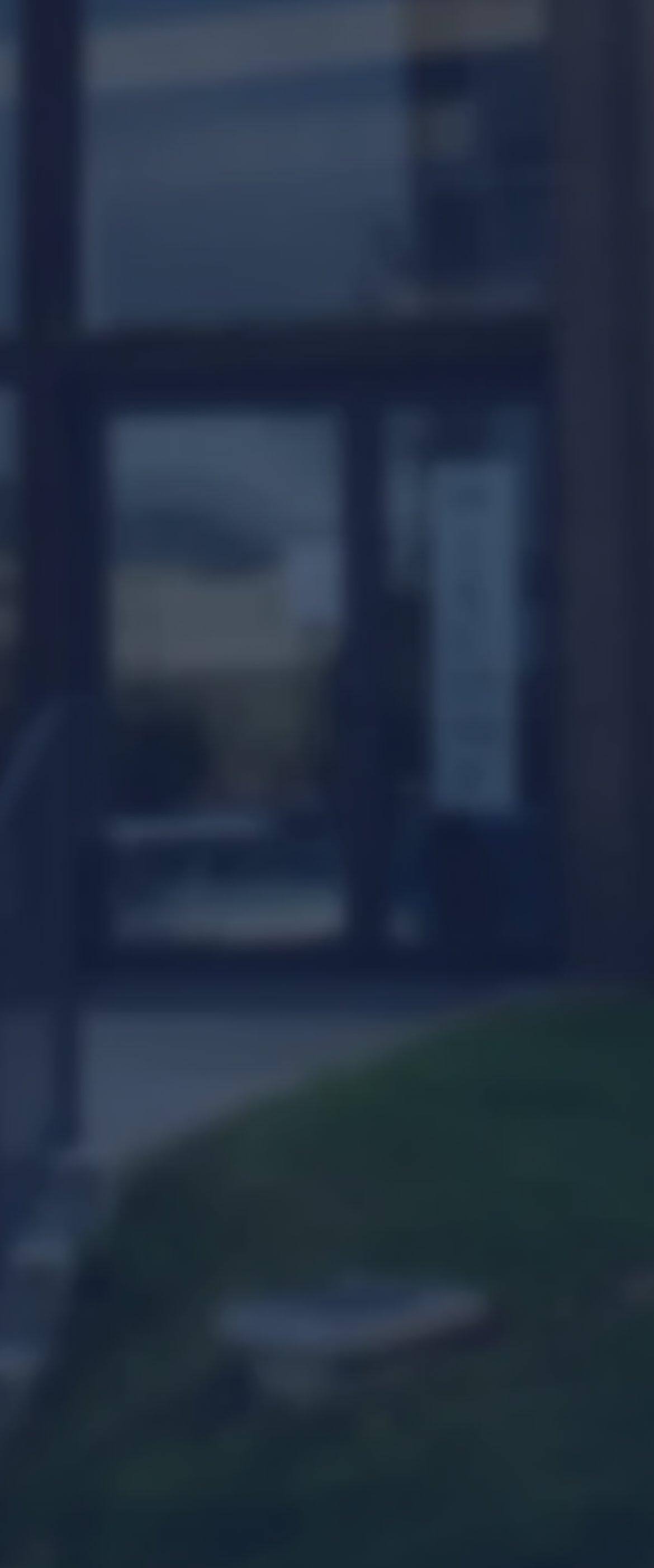Show me the bounding box coordinates of the clickable region to achieve the task as per the instruction: "Call the phone number".

[0.477, 0.012, 0.722, 0.029]